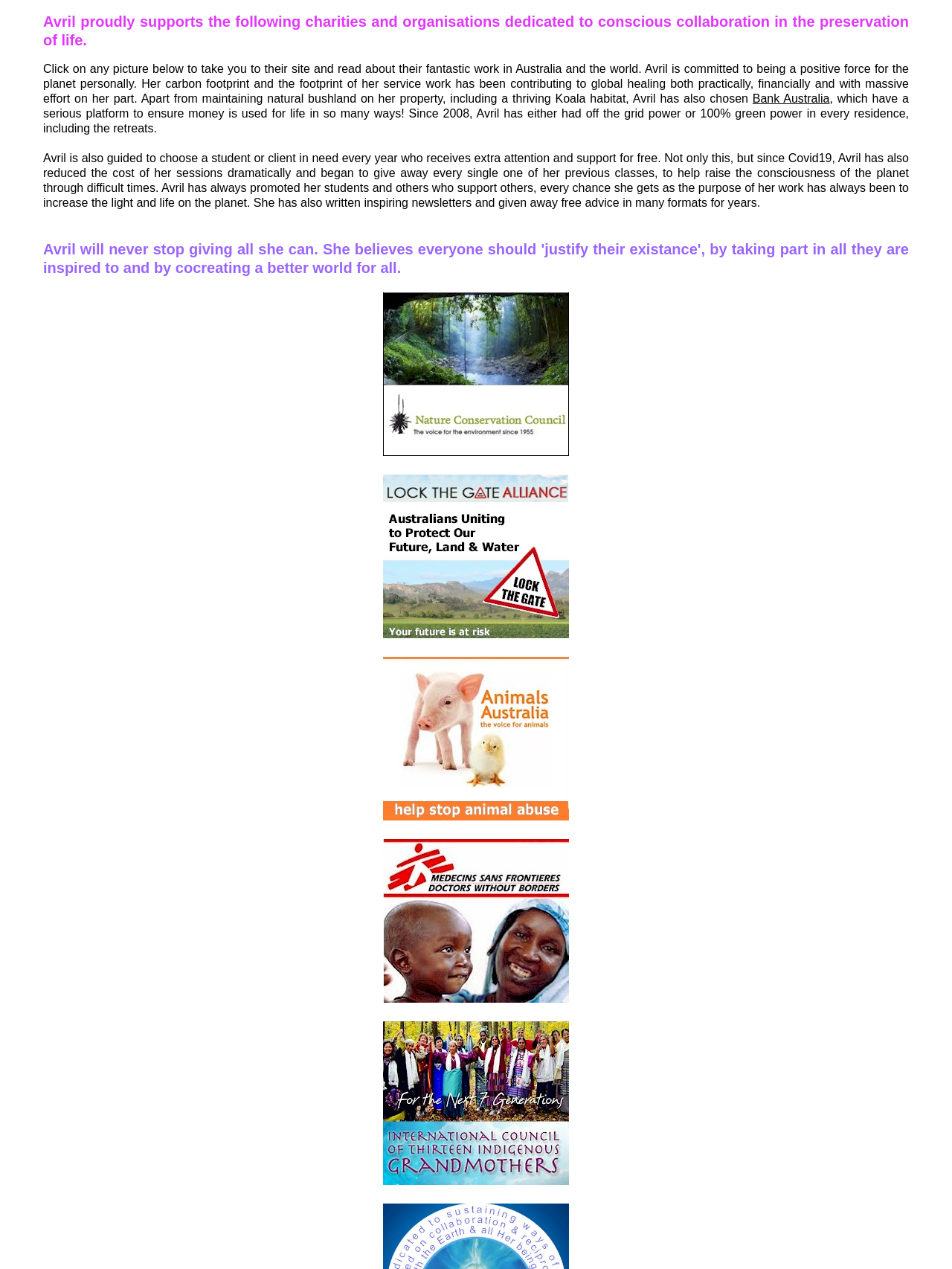Please provide a comprehensive response to the question based on the details in the image: What is Avril's approach to environmental sustainability?

According to the webpage, Avril has been committed to being a positive force for the planet, maintaining natural bushland on her property, including a thriving Koala habitat, and has chosen to use off the grid power or 100% green power in every residence since 2008.